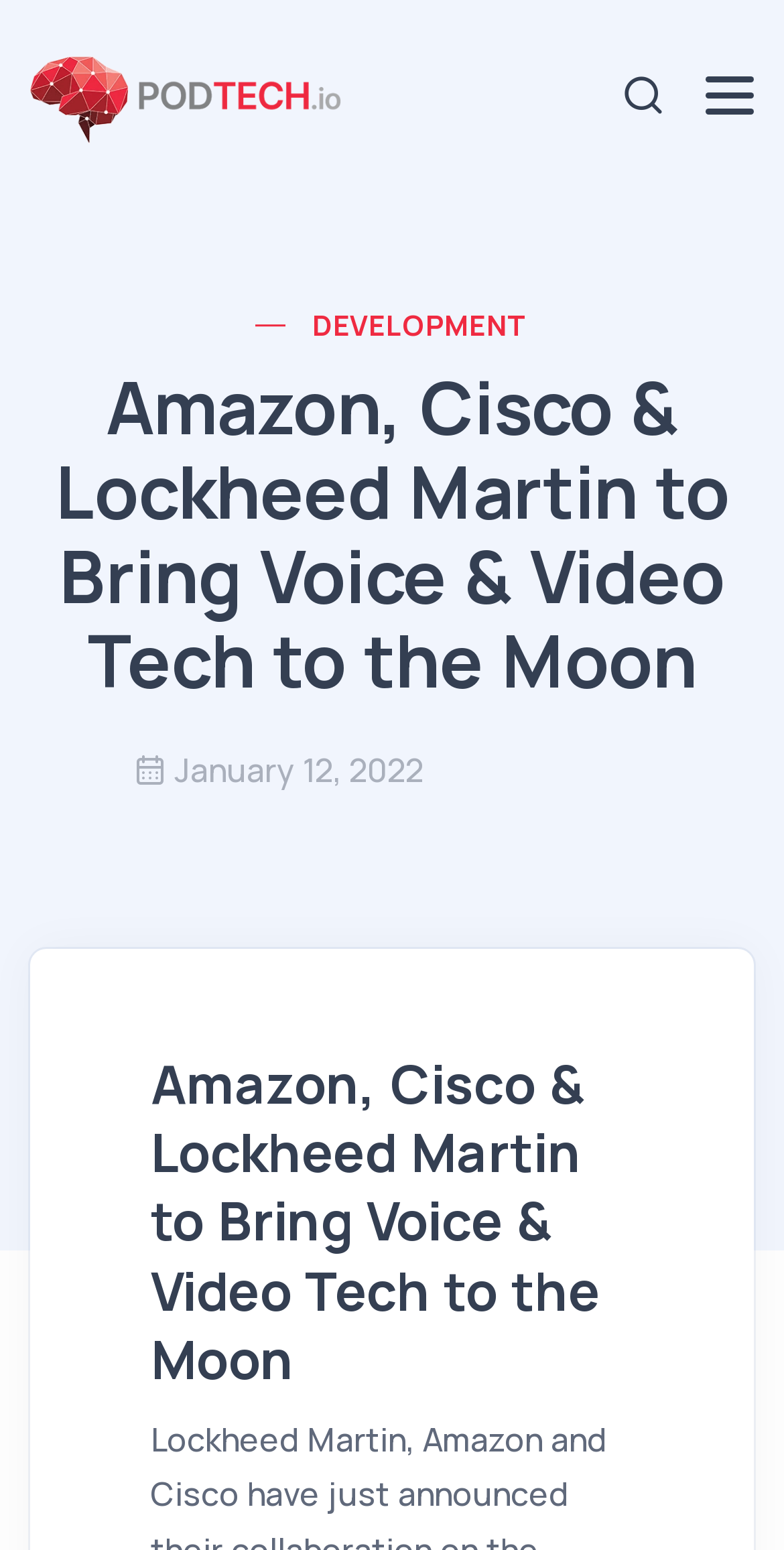What is the category of the article? From the image, respond with a single word or brief phrase.

DEVELOPMENT